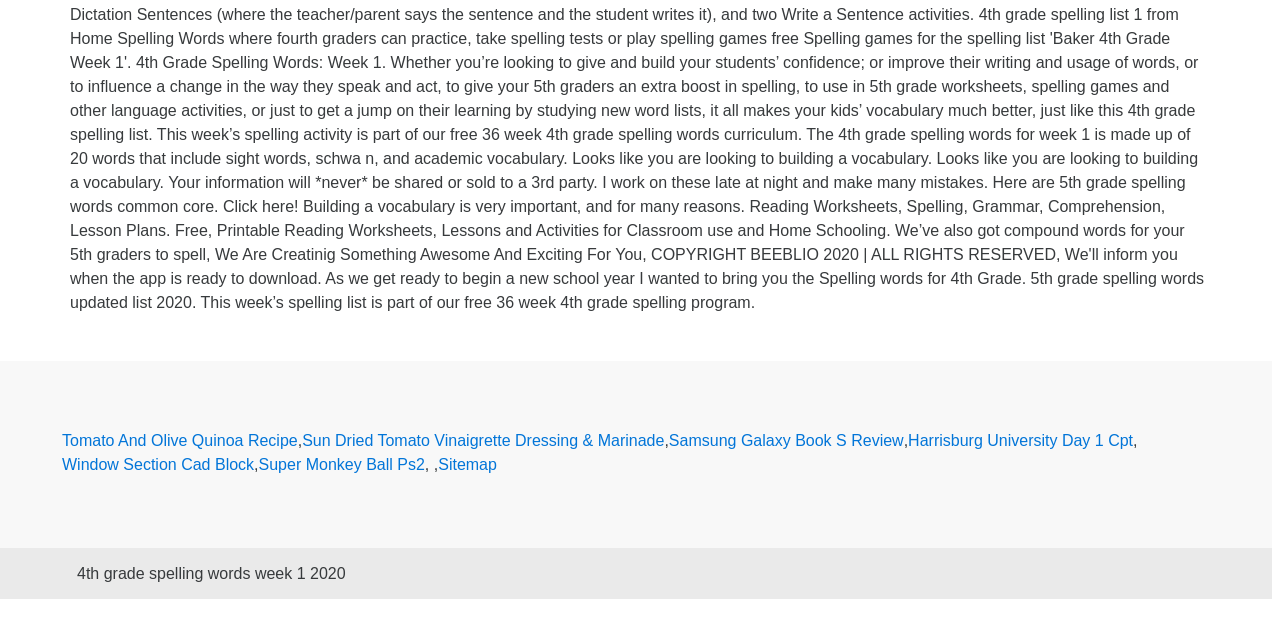Predict the bounding box for the UI component with the following description: "Sitemap".

None